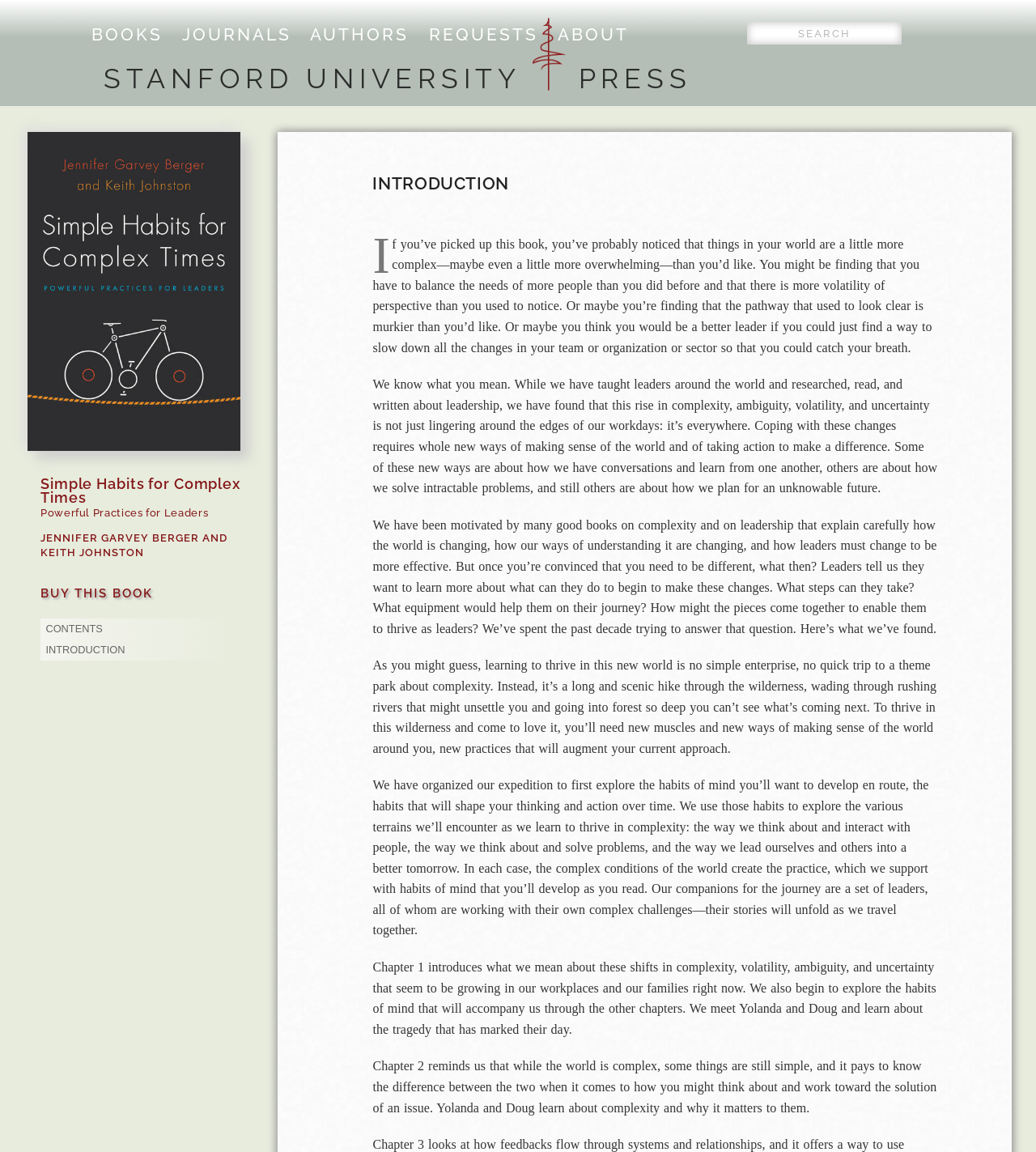Provide the bounding box coordinates of the HTML element described as: "STANFORD UNIVERSITY PRESS". The bounding box coordinates should be four float numbers between 0 and 1, i.e., [left, top, right, bottom].

[0.1, 0.054, 0.667, 0.082]